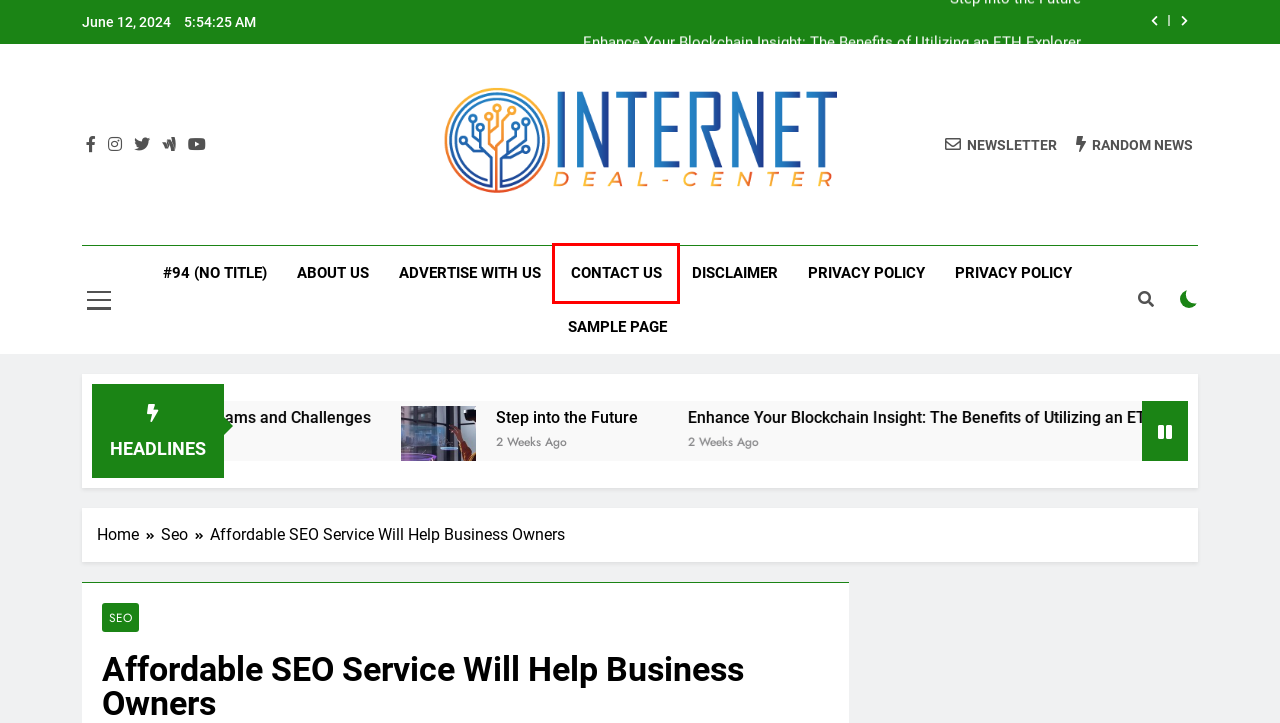Review the webpage screenshot provided, noting the red bounding box around a UI element. Choose the description that best matches the new webpage after clicking the element within the bounding box. The following are the options:
A. Sample Page – Internet Deal Center
B. Step into the Future – Internet Deal Center
C. Contact Us – Internet Deal Center
D. Seo – Internet Deal Center
E. Internet Deal Center – Unlocking the Best Deals in the Digital Space
F. Disclaimer – Internet Deal Center
G. About Us – Internet Deal Center
H. Internet Deal Center

C